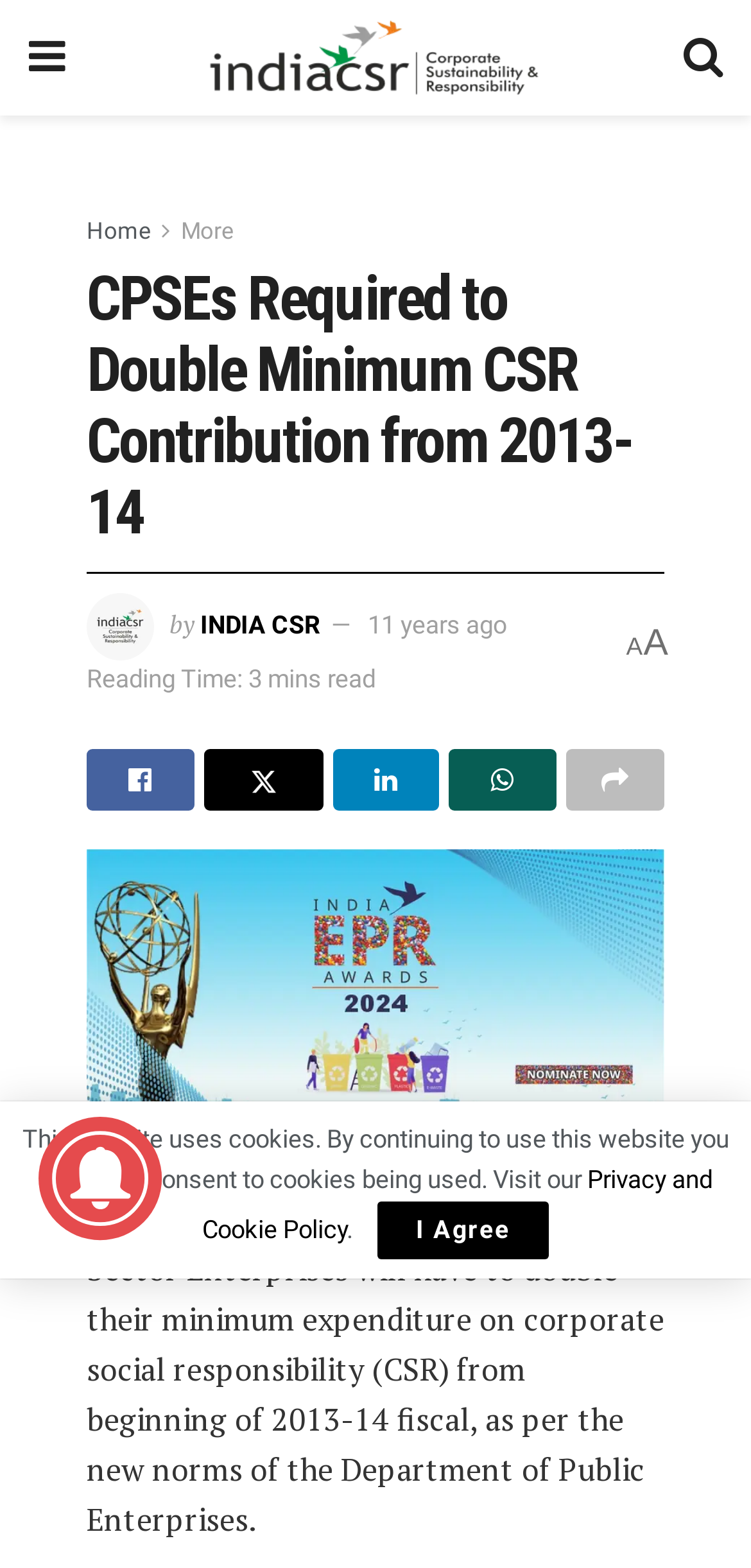Please identify the bounding box coordinates of the region to click in order to complete the task: "Read the article about CPSEs Required to Double Minimum CSR Contribution". The coordinates must be four float numbers between 0 and 1, specified as [left, top, right, bottom].

[0.115, 0.169, 0.885, 0.349]